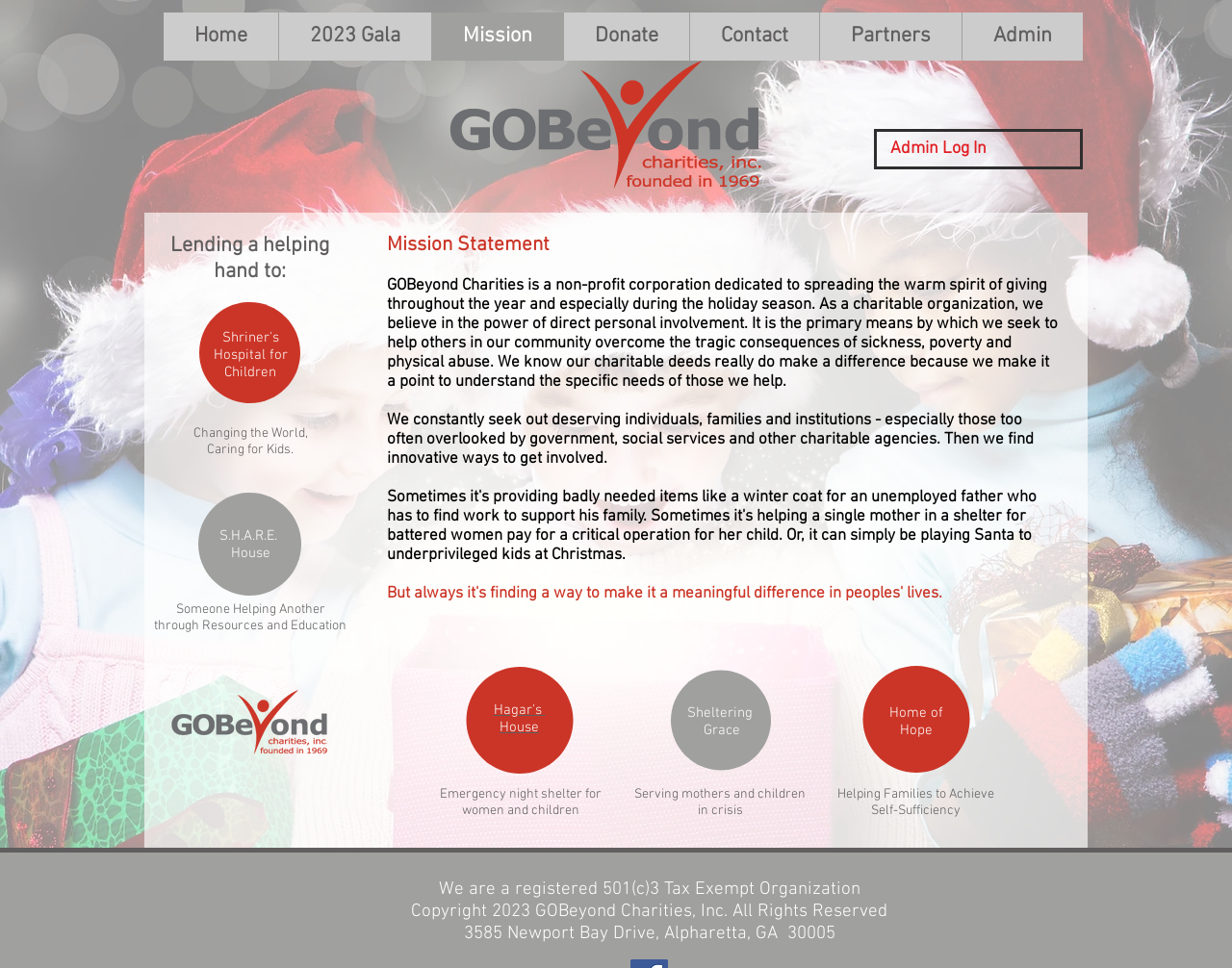What is the primary means by which GOBeyond Charities seeks to help others?
From the image, provide a succinct answer in one word or a short phrase.

direct personal involvement